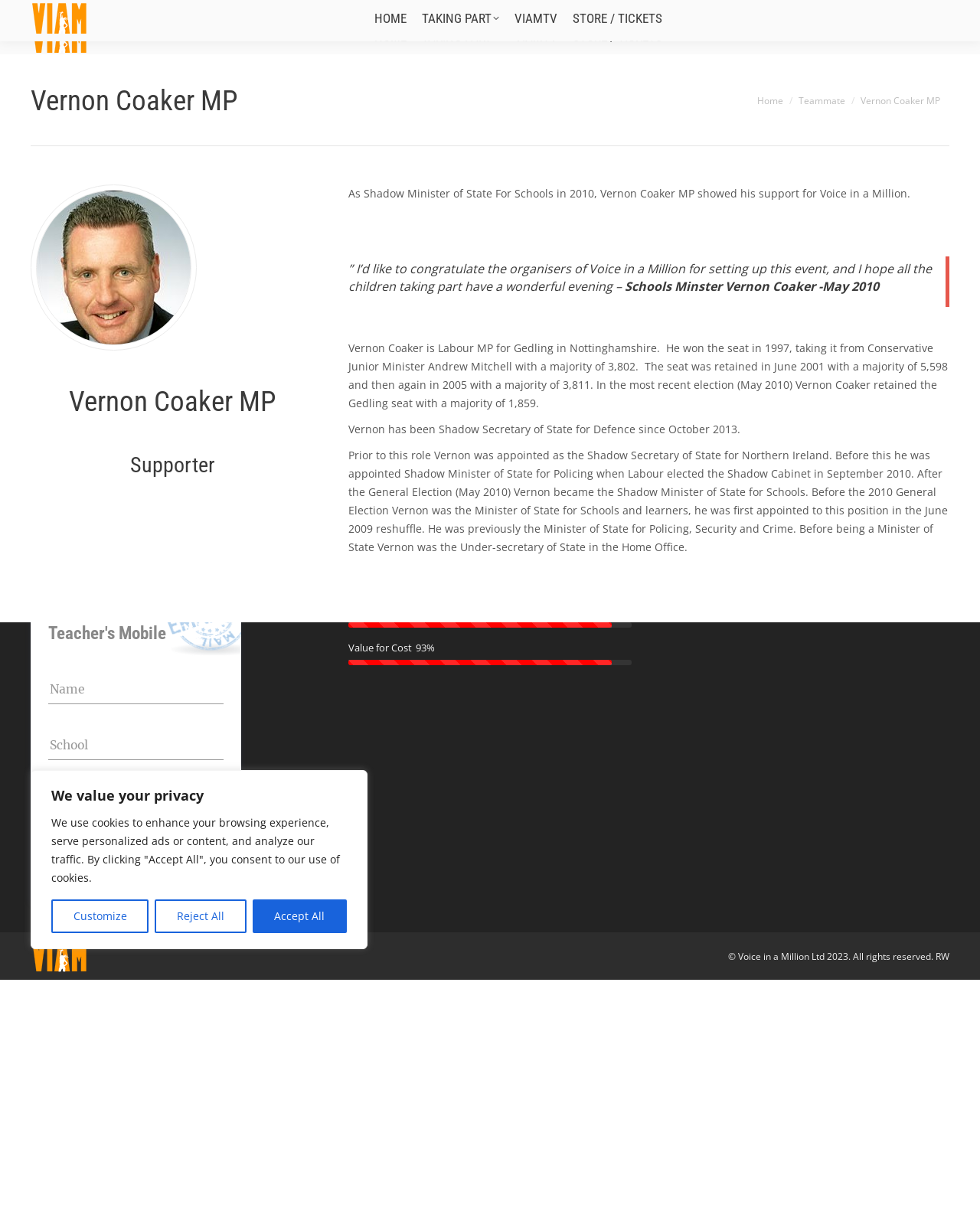What percentage of teachers rate Voice in a Million as 'Educational'?
From the screenshot, provide a brief answer in one word or phrase.

94%